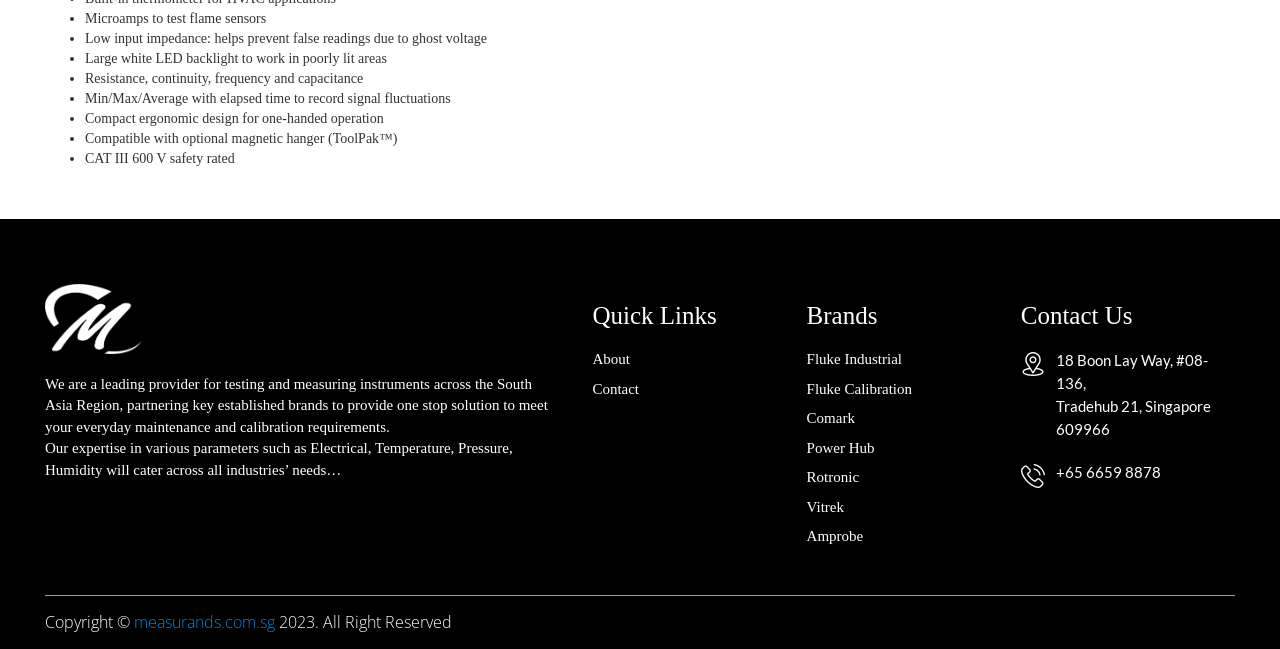Answer briefly with one word or phrase:
What is the address of the company?

18 Boon Lay Way, #08-136, Tradehub 21, Singapore 609966